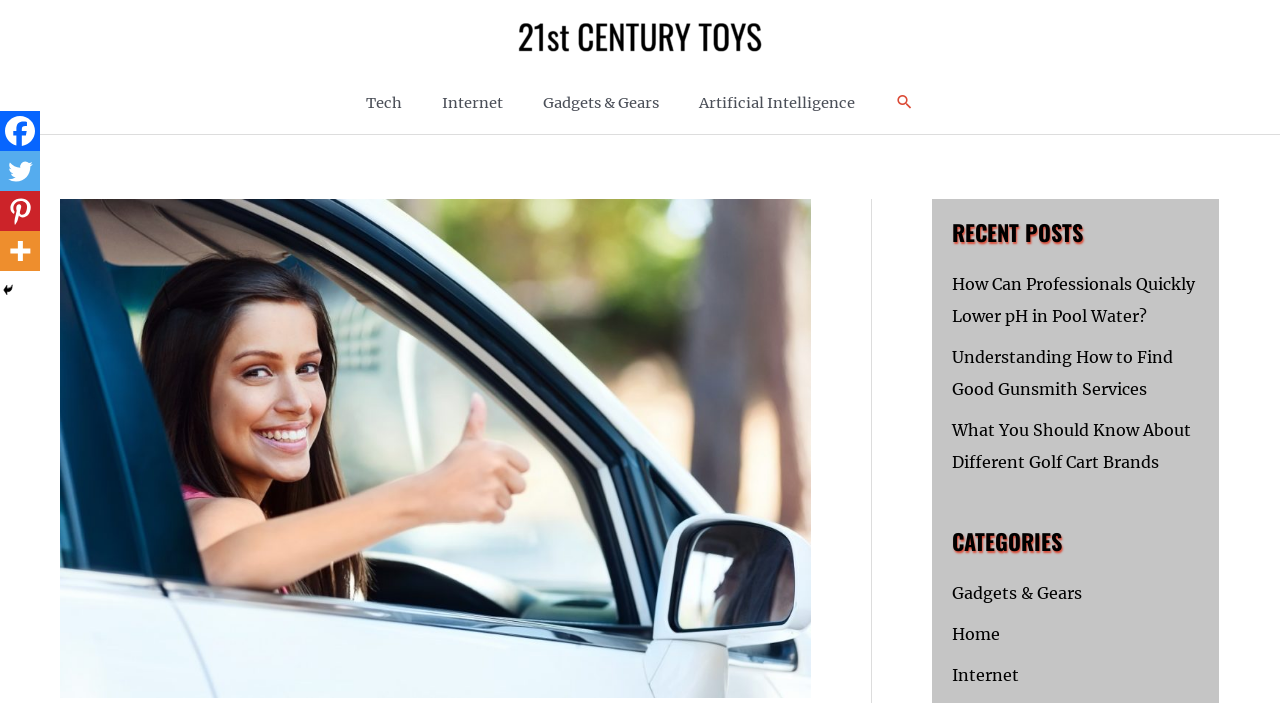Refer to the image and provide an in-depth answer to the question: 
What is the category of the first recent post?

I determined the category of the first recent post by looking at the link element with the text 'How Can Professionals Quickly Lower pH in Pool Water?' and noticing that it is categorized under 'Gadgets & Gears'.